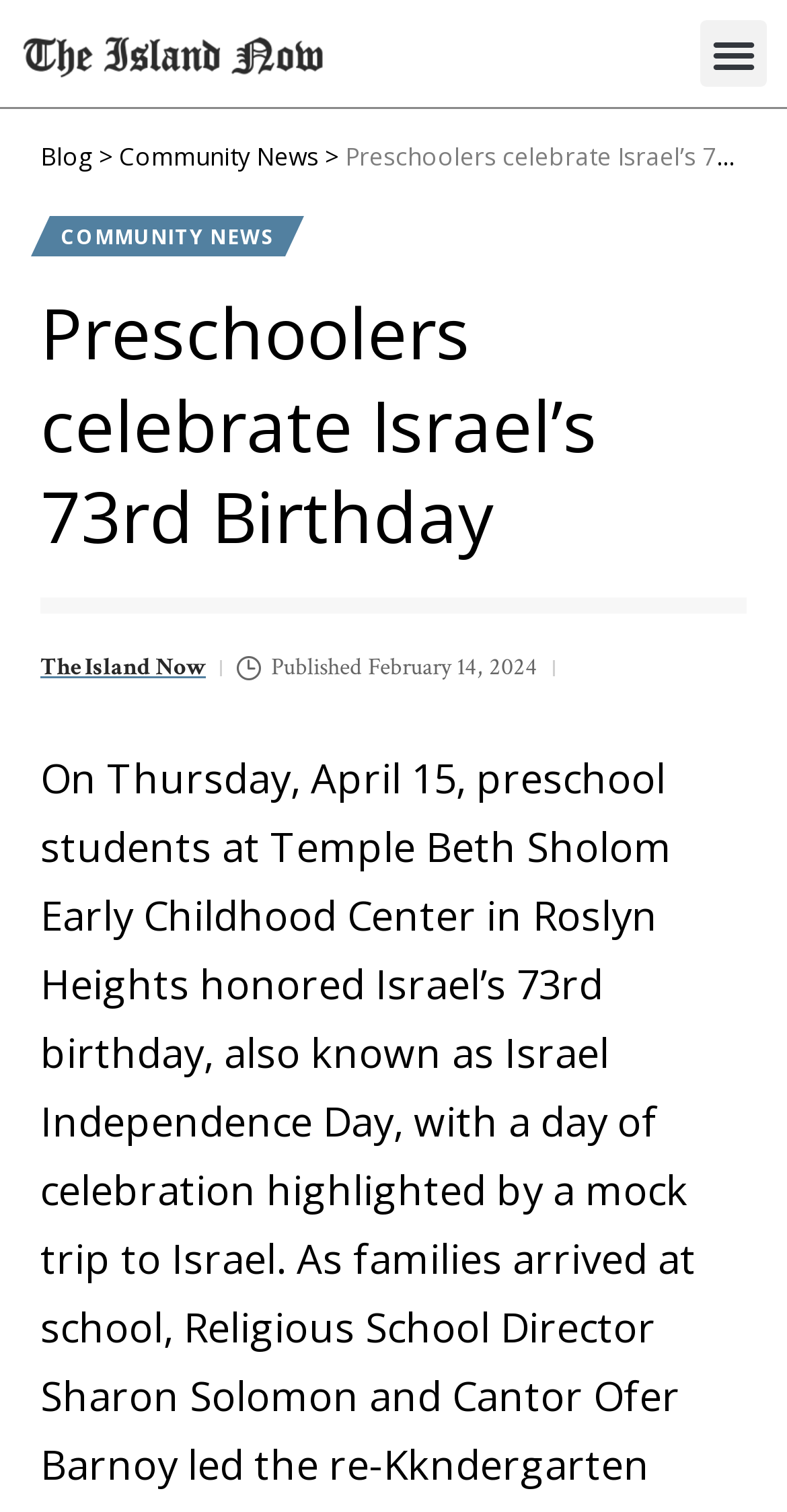What is the name of the early childhood center?
Please provide a detailed and comprehensive answer to the question.

I inferred the answer by reading the content of the webpage, which mentions 'preschool students at Temple Beth Sholom Early Childhood Center' celebrating Israel's 73rd birthday. This suggests that Temple Beth Sholom Early Childhood Center is the name of the early childhood center.